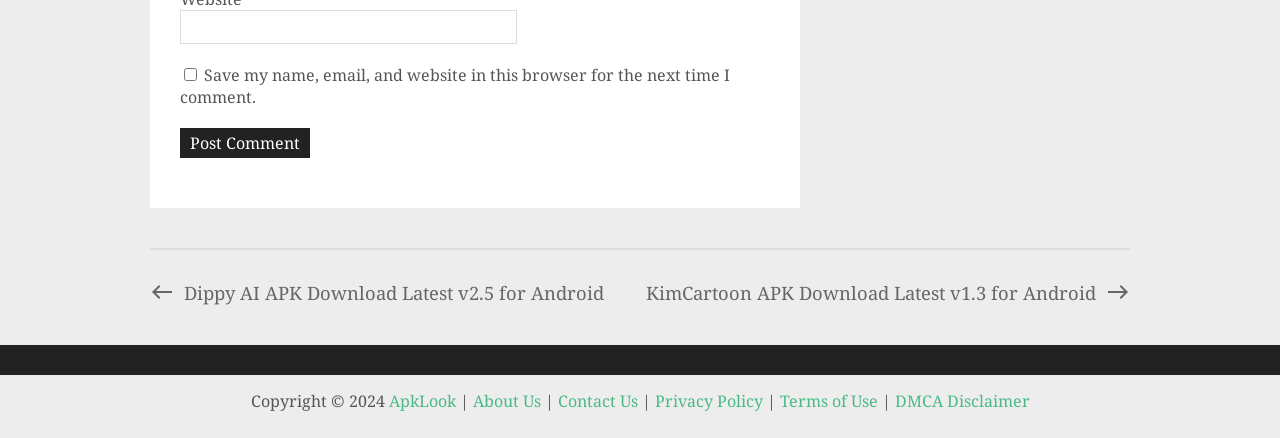Predict the bounding box of the UI element based on the description: "name="submit" value="Post Comment"". The coordinates should be four float numbers between 0 and 1, formatted as [left, top, right, bottom].

[0.141, 0.291, 0.242, 0.36]